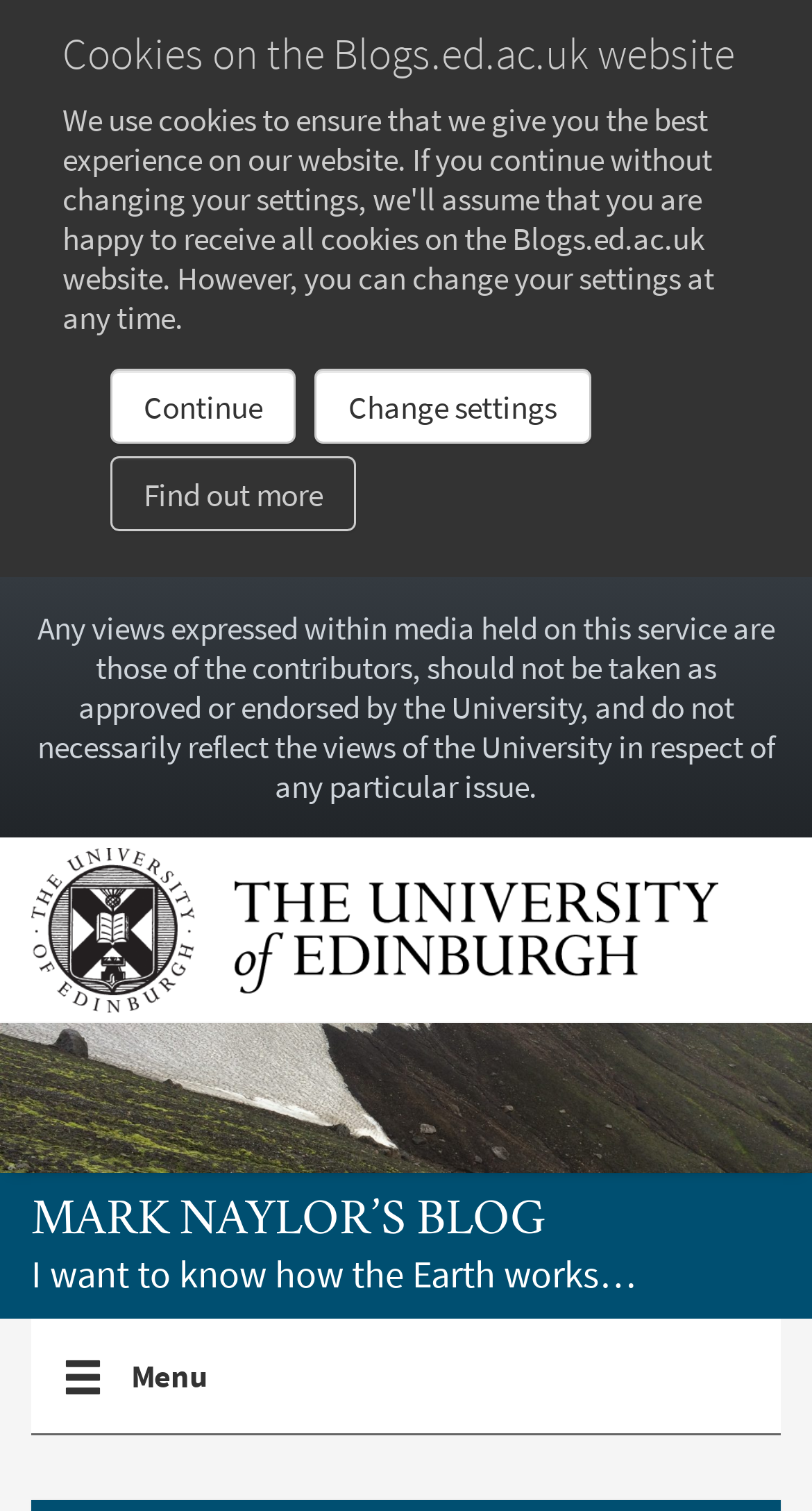Please find the bounding box coordinates (top-left x, top-left y, bottom-right x, bottom-right y) in the screenshot for the UI element described as follows: Change settings

[0.388, 0.244, 0.727, 0.294]